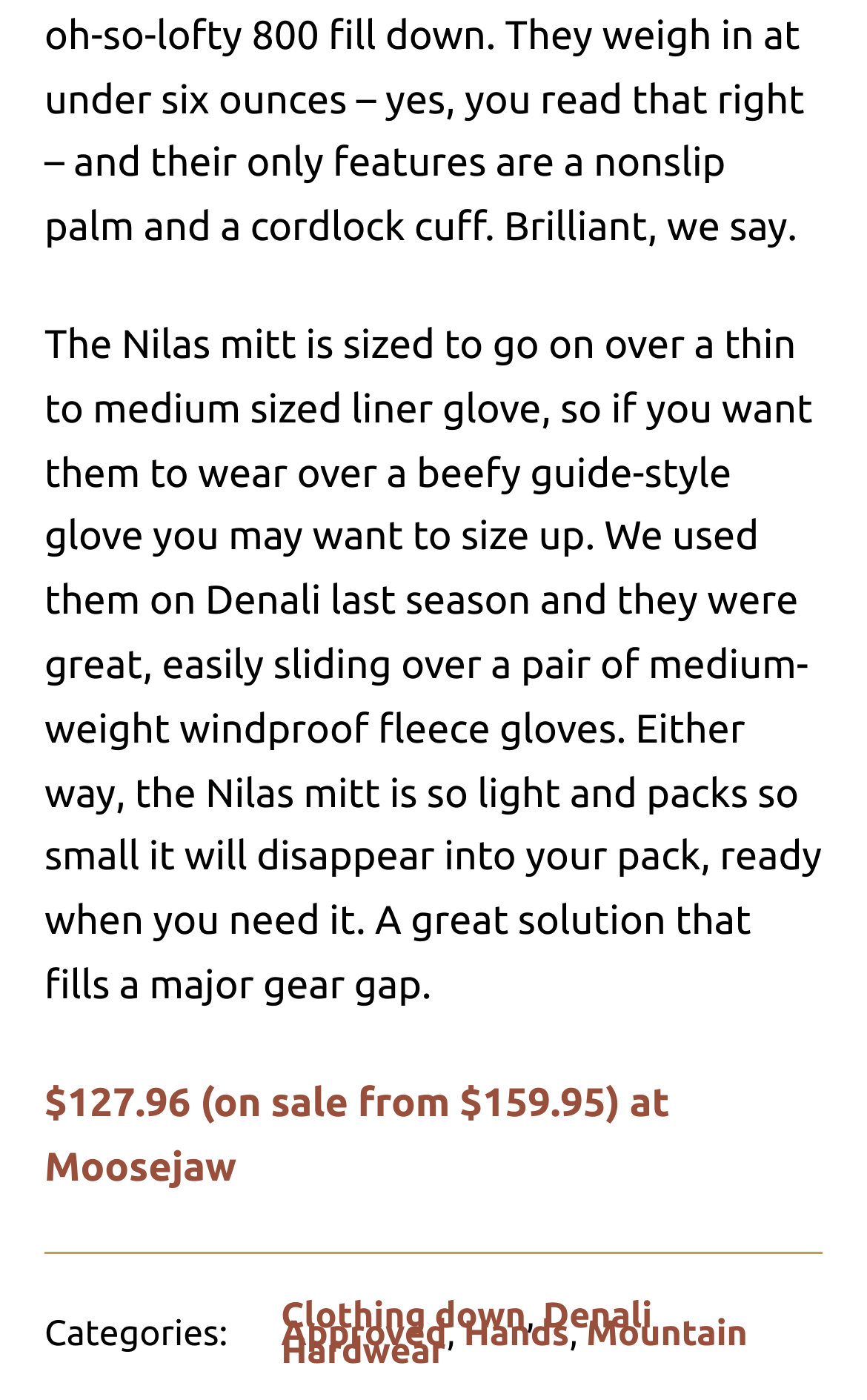Please reply with a single word or brief phrase to the question: 
Is the Nilas mitt suitable for use with beefy guide-style gloves?

No